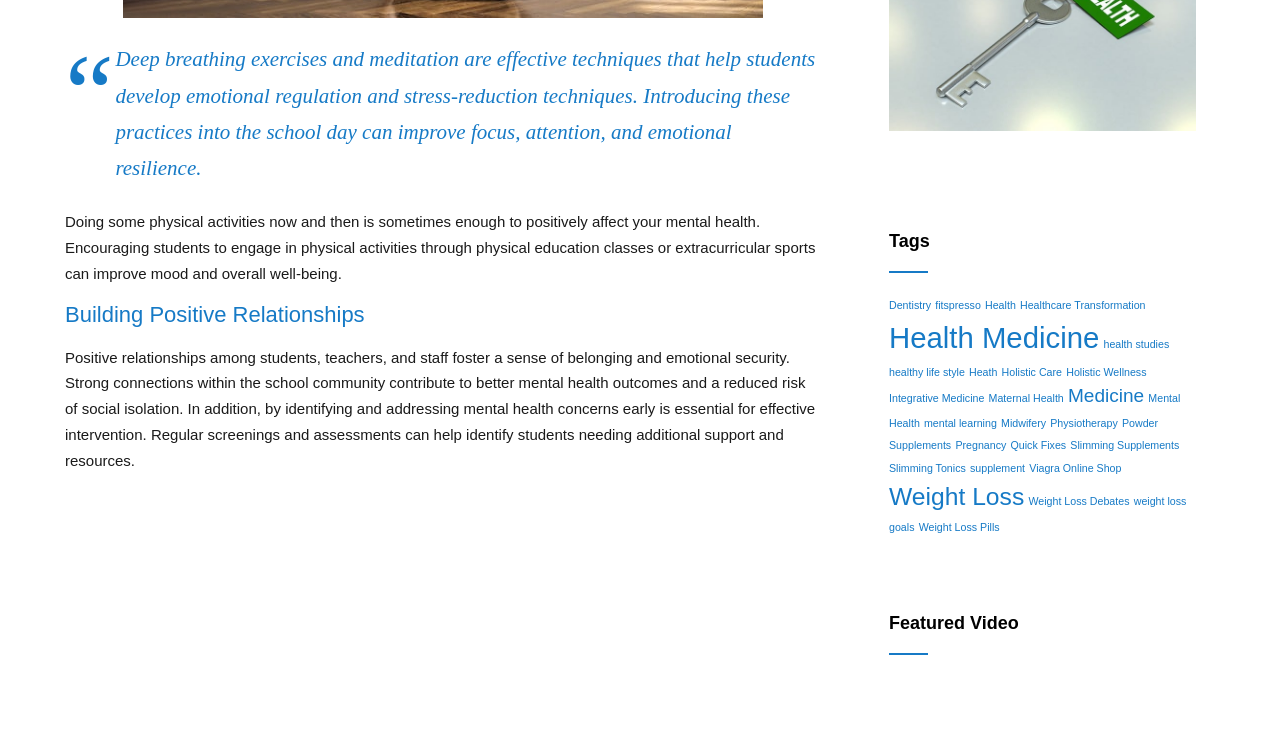Please identify the bounding box coordinates of the region to click in order to complete the task: "follow on Facebook". The coordinates must be four float numbers between 0 and 1, specified as [left, top, right, bottom].

None